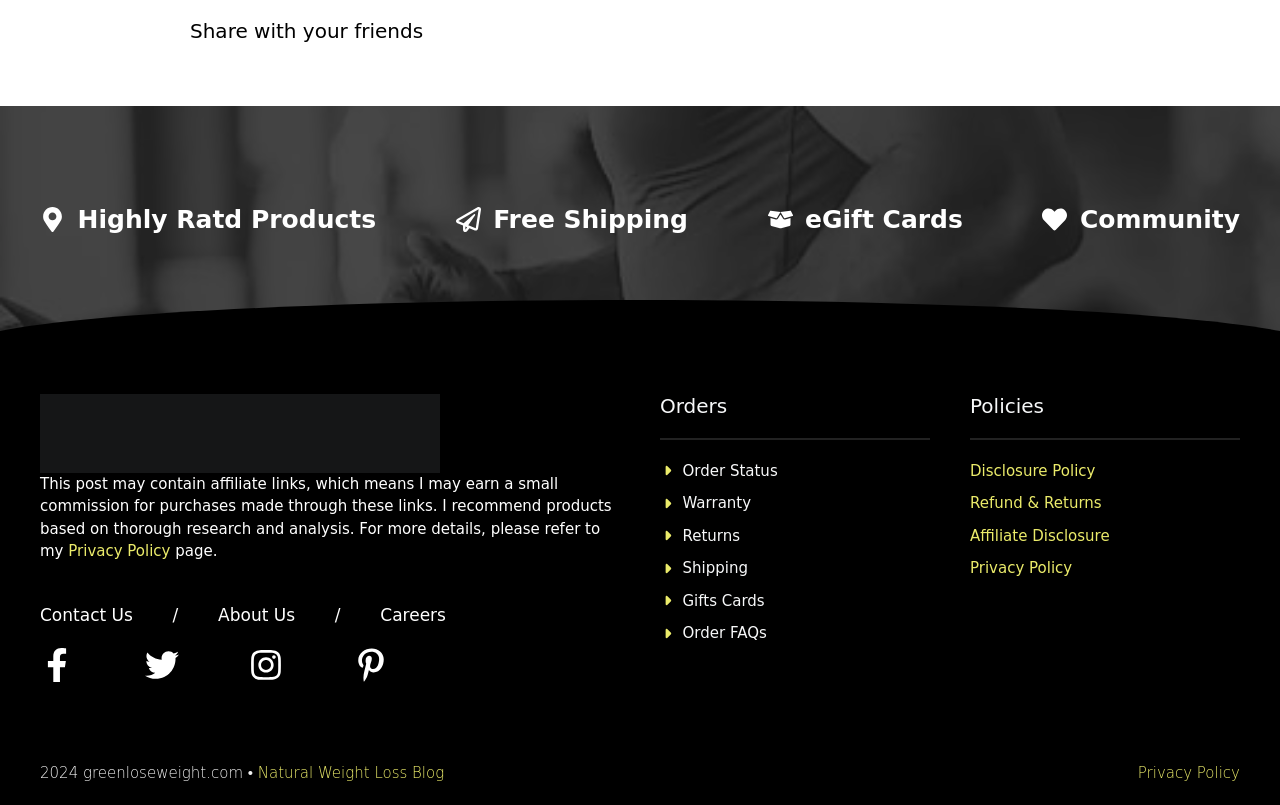Find the bounding box coordinates for the area that must be clicked to perform this action: "Read Privacy Policy".

[0.053, 0.673, 0.133, 0.696]